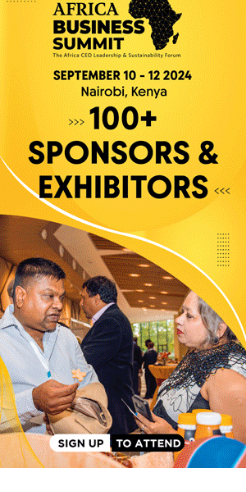Elaborate on all the features and components visible in the image.

The image is an advertisement for the Africa Business Summit, taking place from September 10 to 12, 2024, in Nairobi, Kenya. It highlights the participation of over 100 sponsors and exhibitors, indicating a significant gathering of business leaders and stakeholders in the region. The vibrant design features engaging graphics and text, underscoring the event's importance in the African business landscape. A prominent call-to-action encourages viewers to sign up to attend, aiming to attract a diverse audience looking to network and engage in discussions about leadership and sustainability in business.